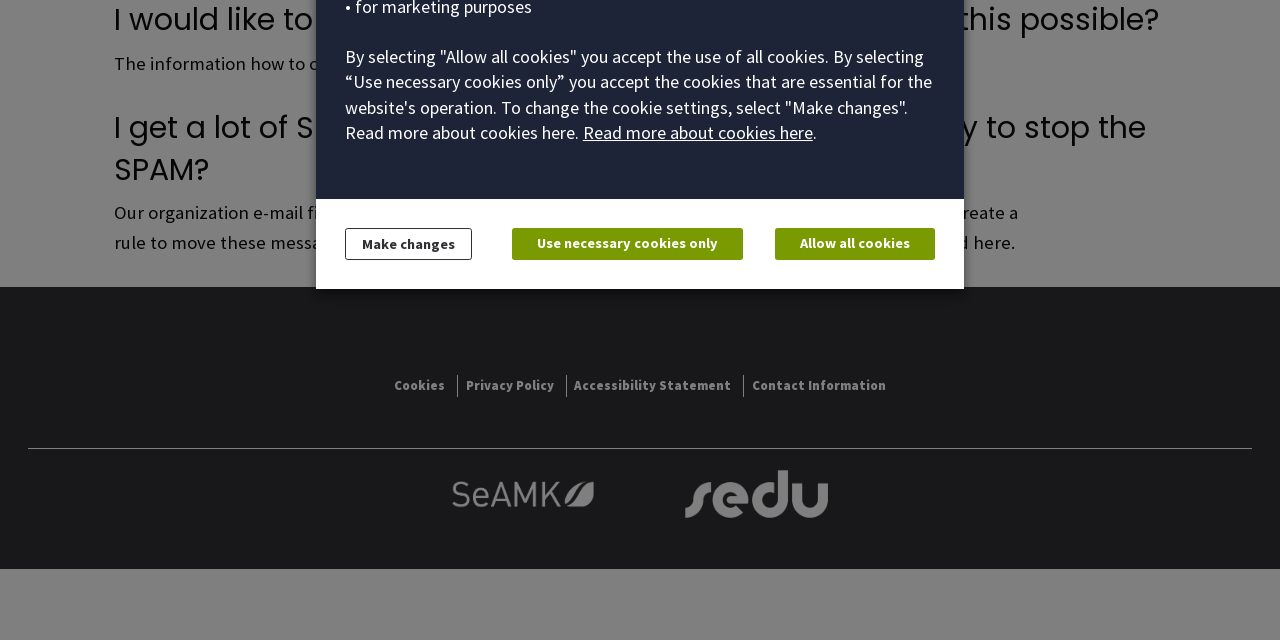Bounding box coordinates are to be given in the format (top-left x, top-left y, bottom-right x, bottom-right y). All values must be floating point numbers between 0 and 1. Provide the bounding box coordinate for the UI element described as: Allow all cookies

[0.606, 0.356, 0.731, 0.407]